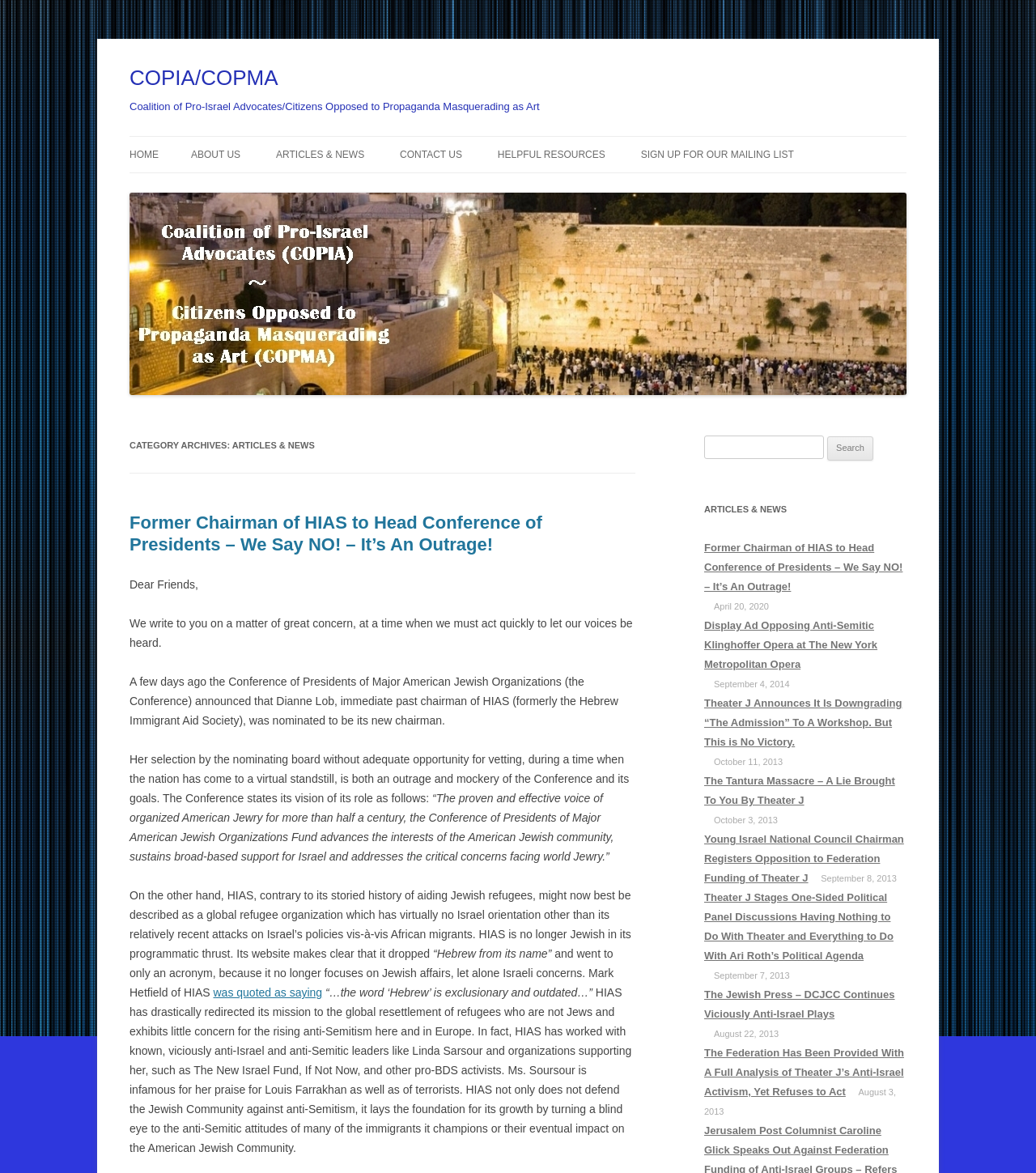Refer to the image and provide an in-depth answer to the question:
How many articles are listed on the webpage?

The webpage lists 10 articles, each with a link and a date. The articles are listed in a vertical column and have headings that describe their content.